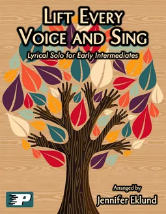Please answer the following question using a single word or phrase: 
What is the background of the cover design?

warm wooden